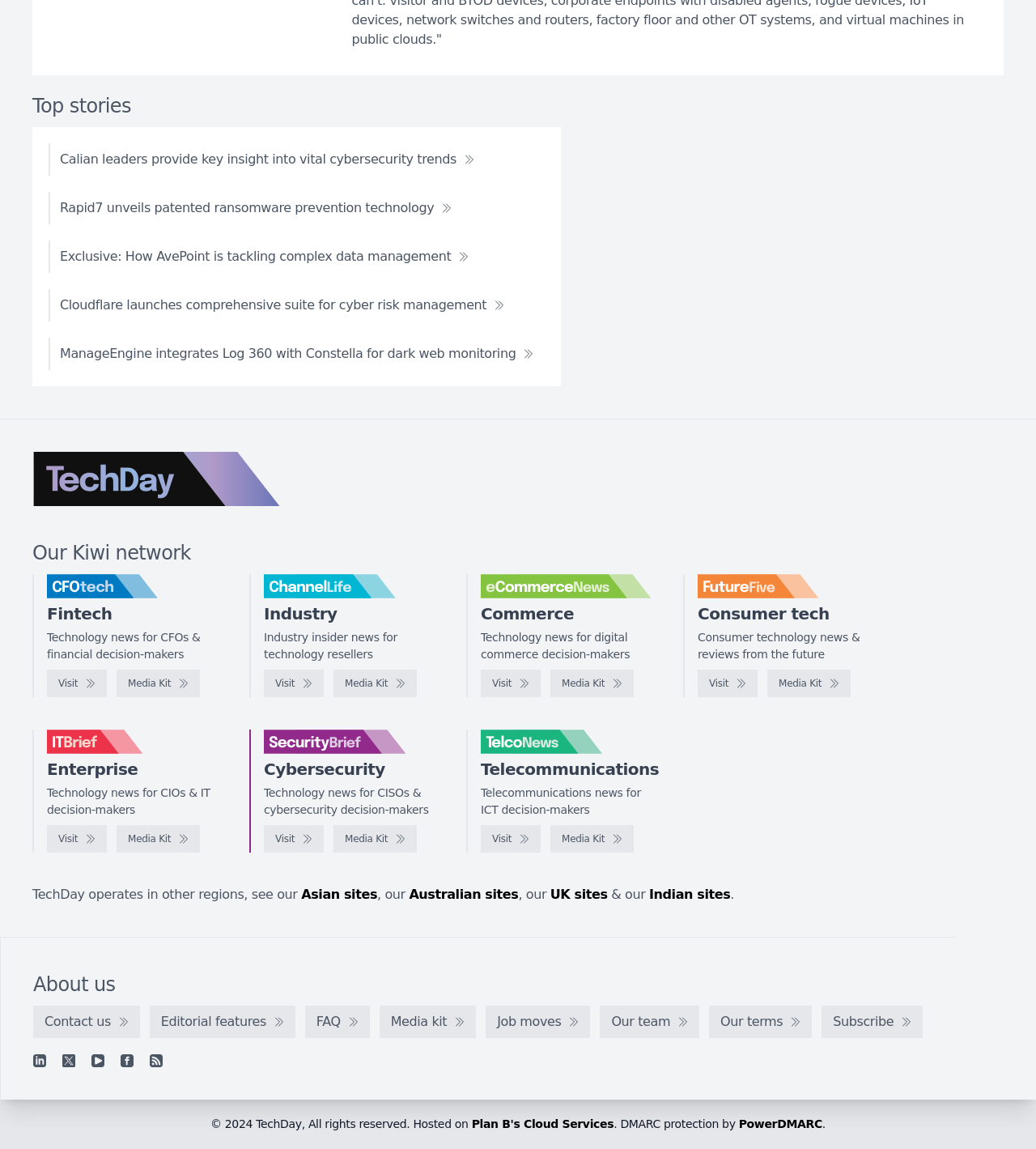Please determine the bounding box coordinates of the area that needs to be clicked to complete this task: 'Search for something'. The coordinates must be four float numbers between 0 and 1, formatted as [left, top, right, bottom].

None